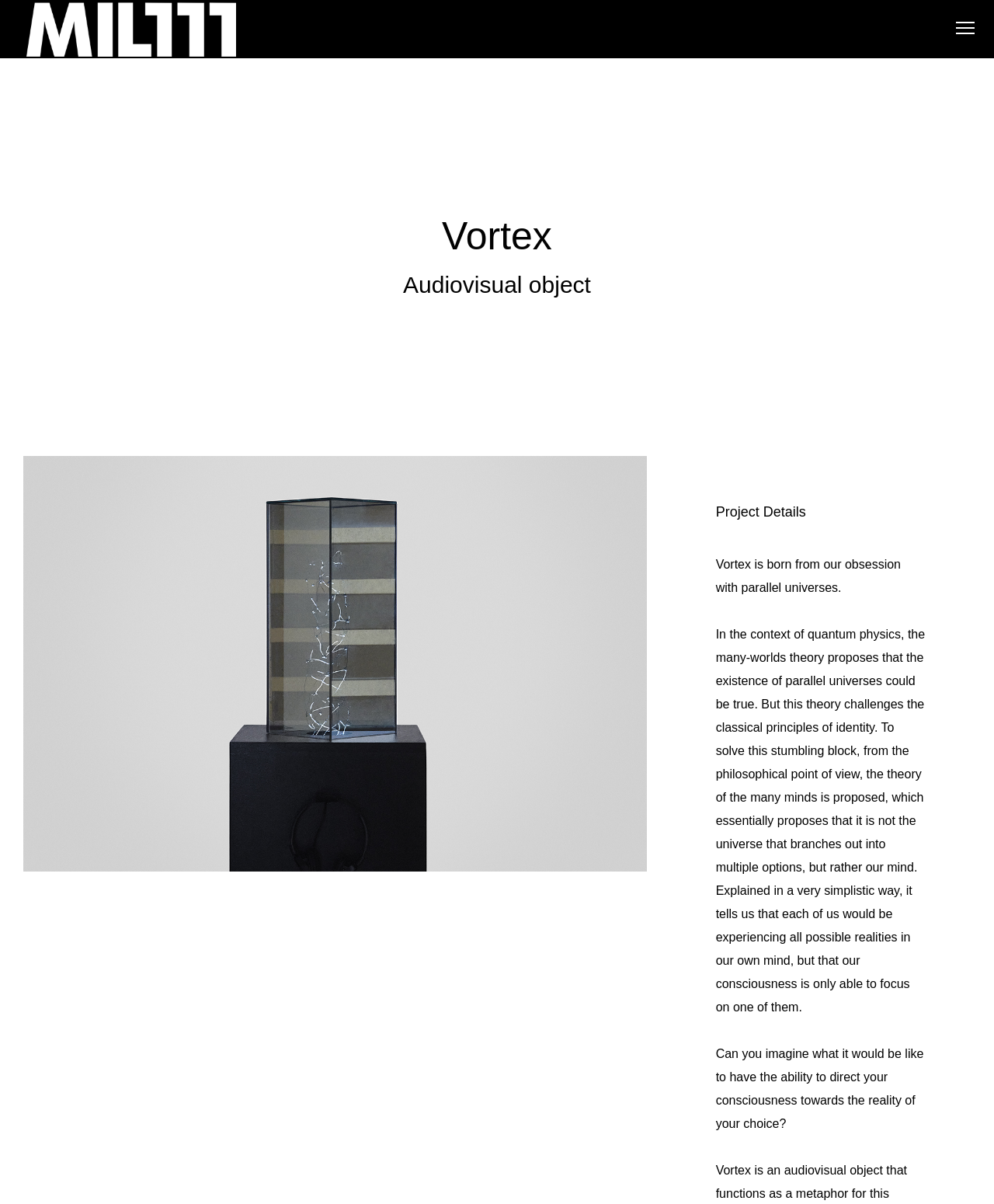What is the theory that proposes the existence of parallel universes?
Using the information from the image, provide a comprehensive answer to the question.

The theory that proposes the existence of parallel universes is mentioned in the StaticText 'In the context of quantum physics, the many-worlds theory proposes that the existence of parallel universes could be true.' with bounding box coordinates [0.72, 0.463, 0.906, 0.494].